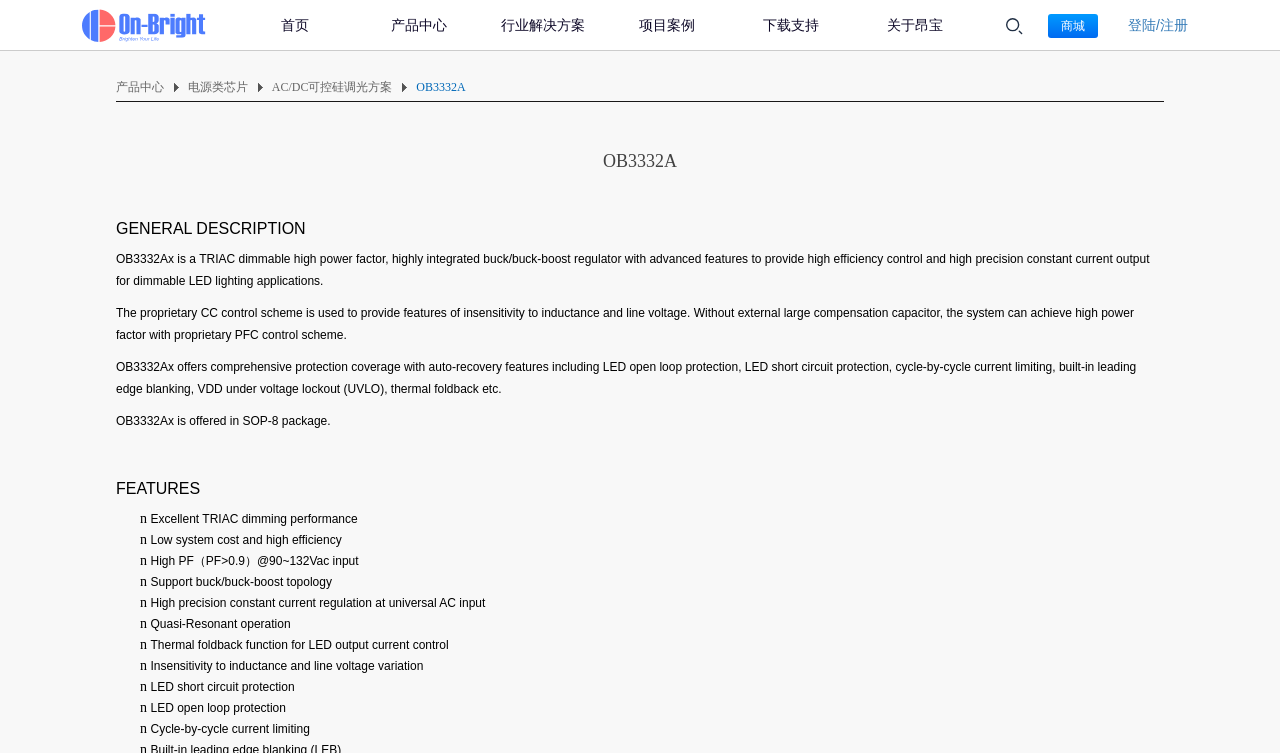Analyze the image and answer the question with as much detail as possible: 
What is the company name of the website?

The company name can be found in the top-left corner of the webpage, where the logo is located. The logo is an image with the text '昂宝'.